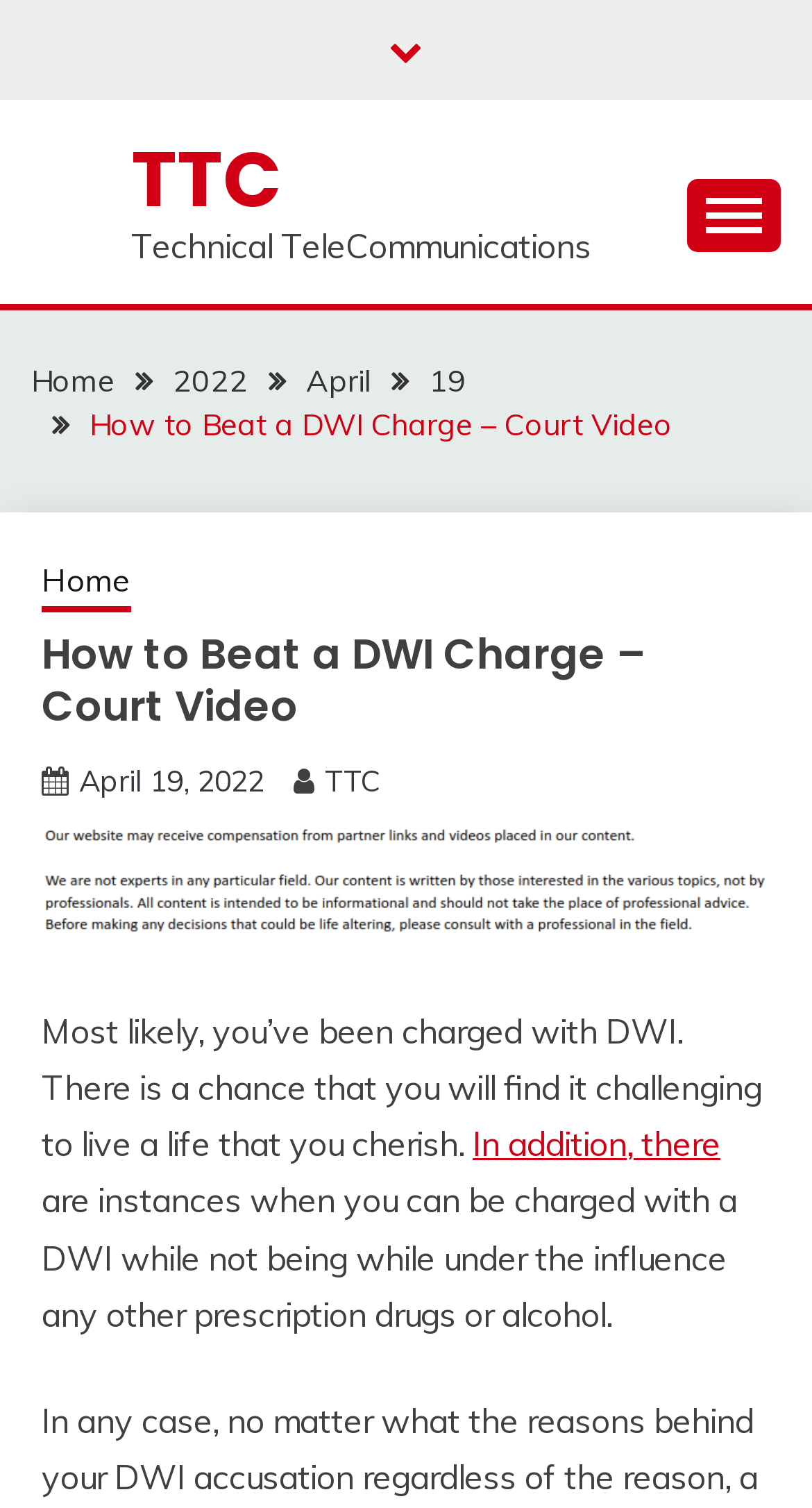Indicate the bounding box coordinates of the element that needs to be clicked to satisfy the following instruction: "Expand the primary menu". The coordinates should be four float numbers between 0 and 1, i.e., [left, top, right, bottom].

[0.846, 0.119, 0.962, 0.167]